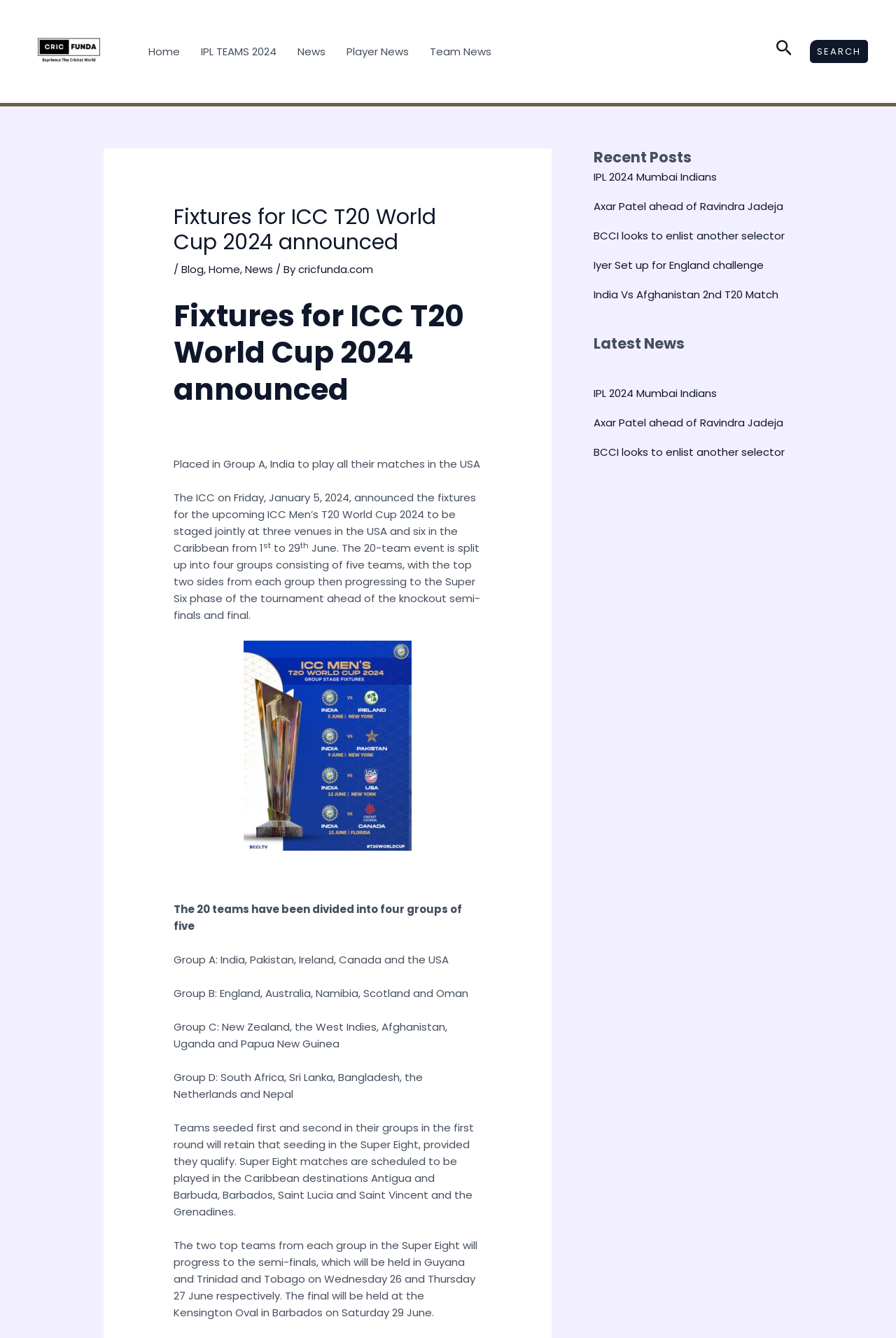Determine the bounding box coordinates for the region that must be clicked to execute the following instruction: "Click on the 'Home' link".

[0.154, 0.0, 0.212, 0.077]